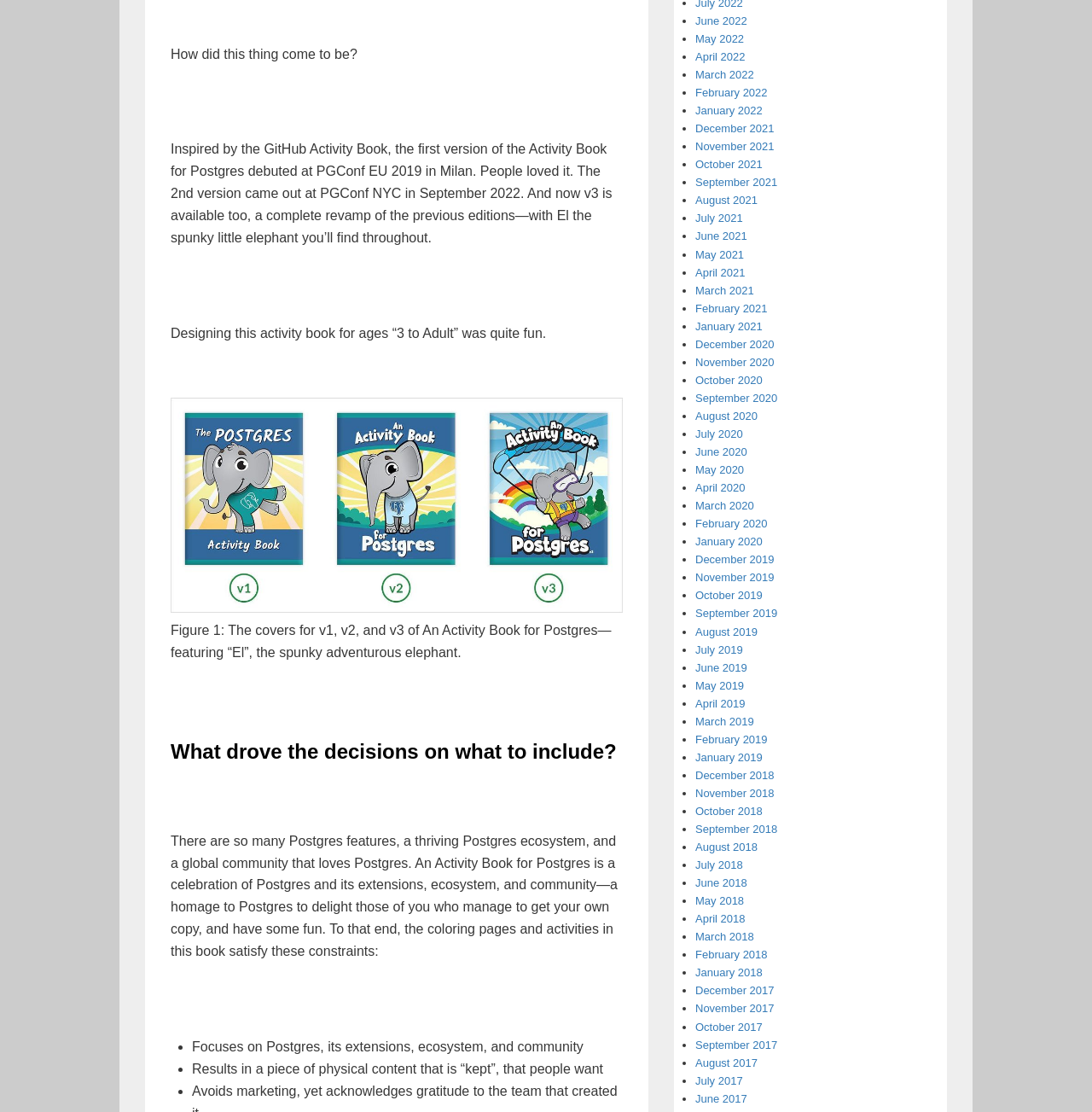How many versions of the activity book are mentioned?
Using the image, answer in one word or phrase.

3